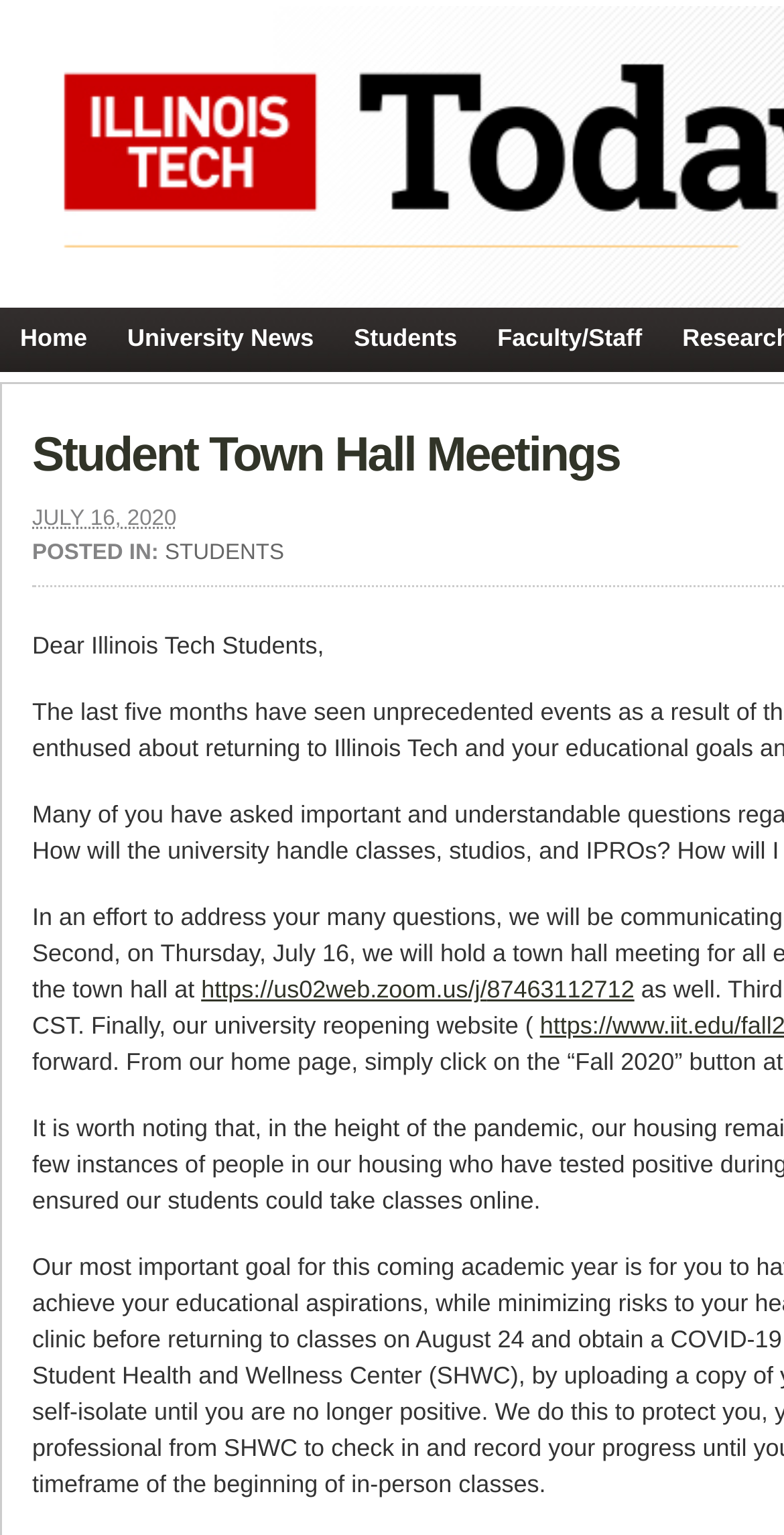Given the description of the UI element: "Student Town Hall Meetings", predict the bounding box coordinates in the form of [left, top, right, bottom], with each value being a float between 0 and 1.

[0.041, 0.279, 0.79, 0.314]